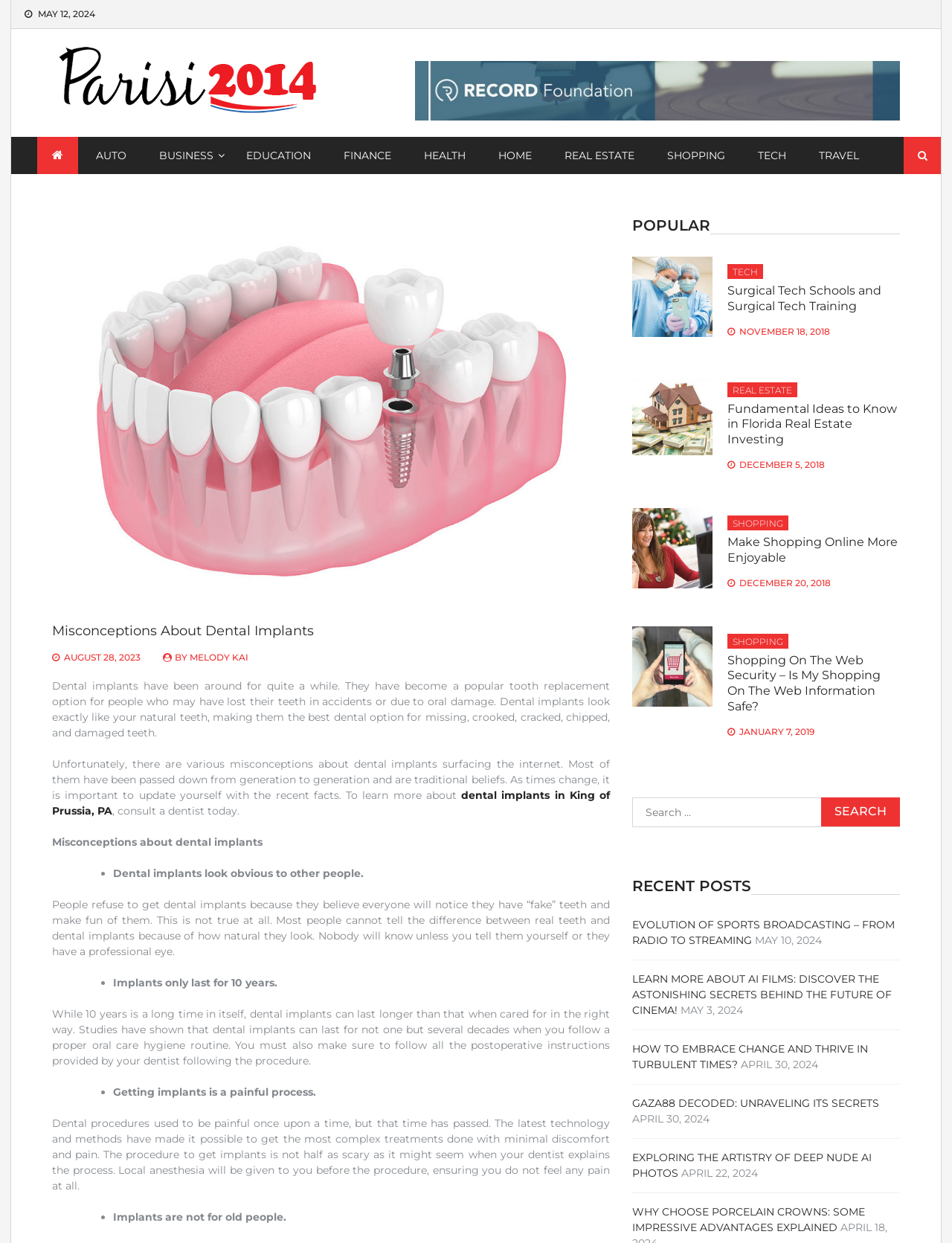Provide your answer in a single word or phrase: 
How many categories are listed in the top menu?

12